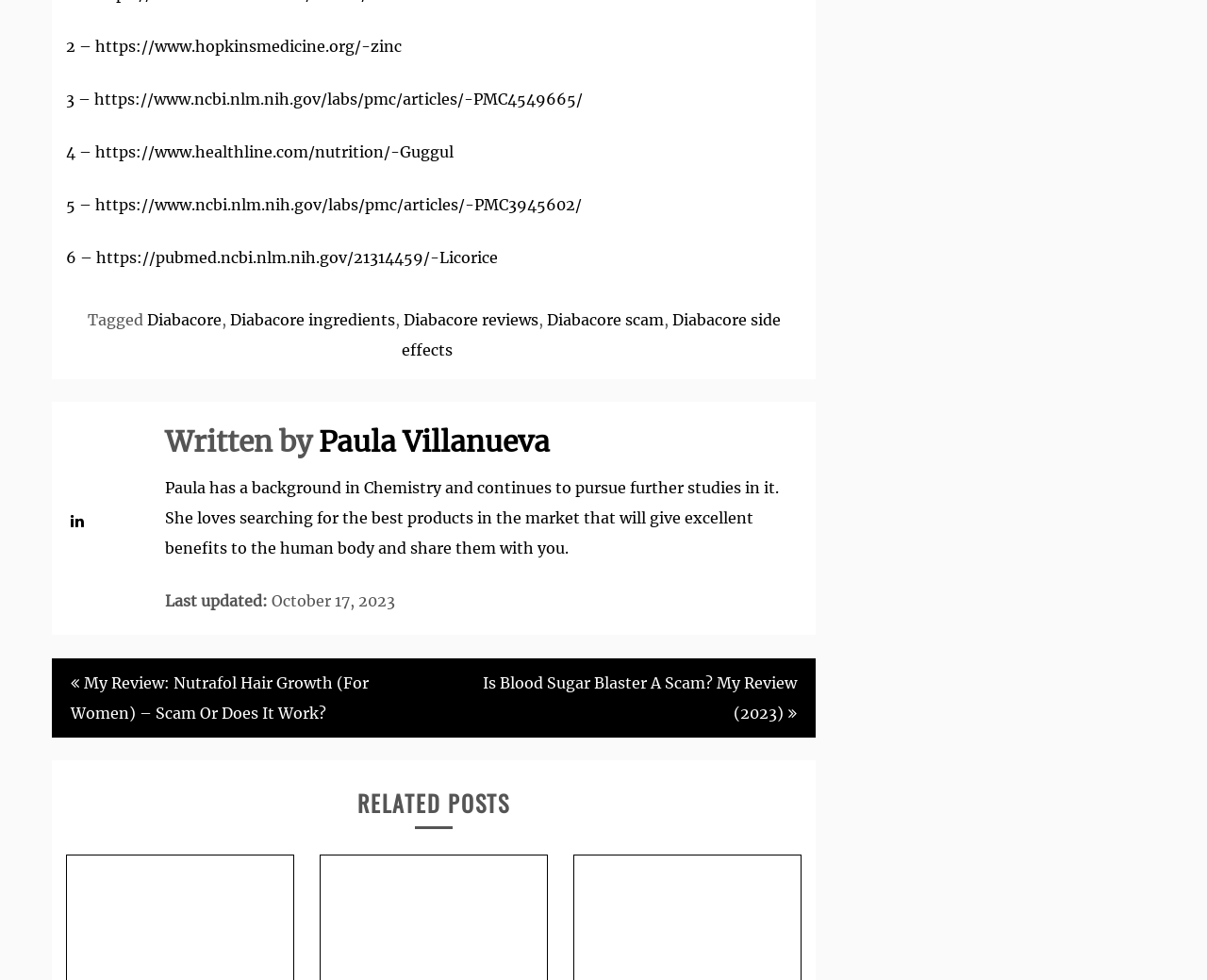What is the category of the links in the footer?
Look at the image and answer the question using a single word or phrase.

Diabacore